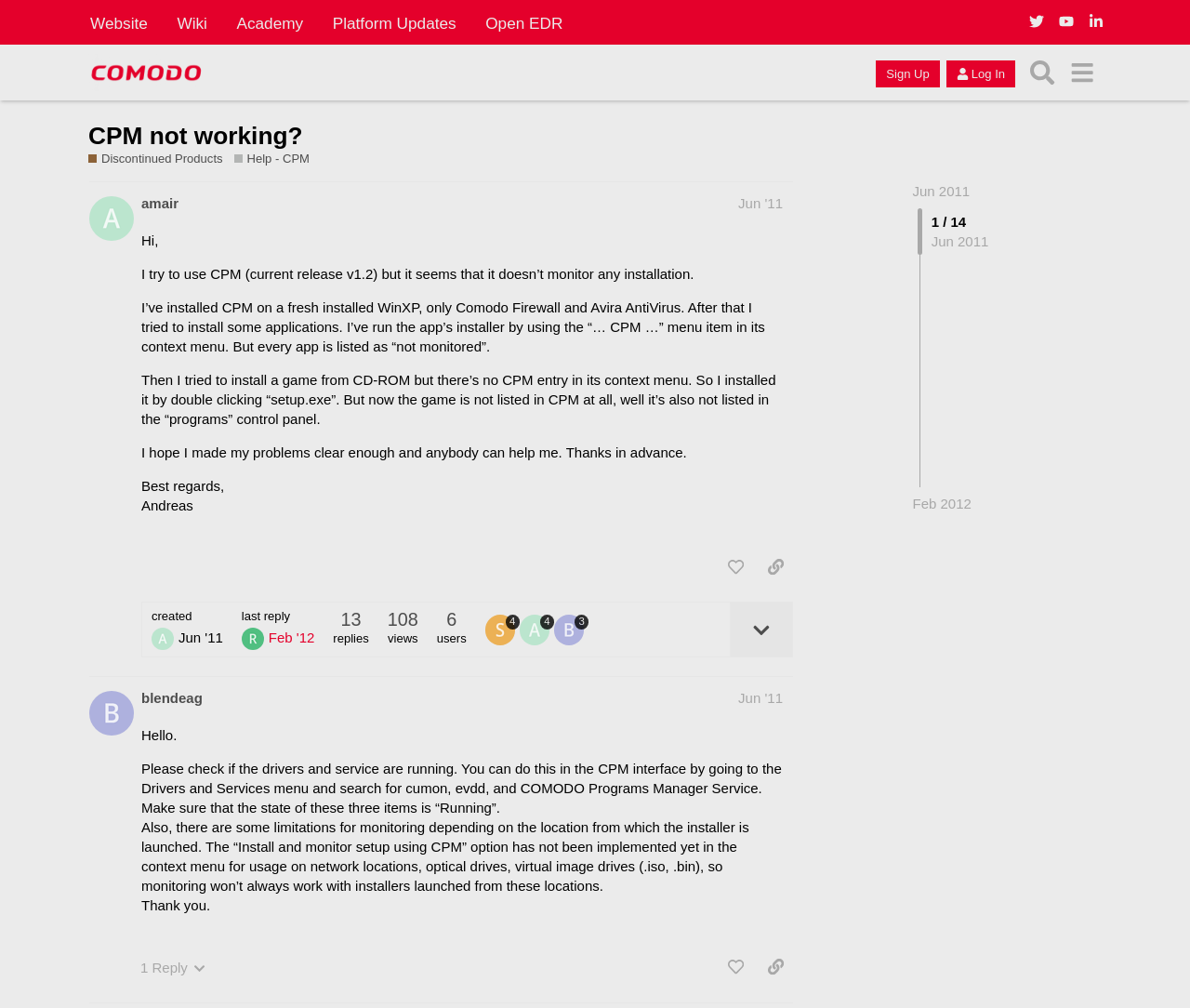Produce an elaborate caption capturing the essence of the webpage.

This webpage is a forum discussion thread on the Comodo Forum, specifically focused on the topic "CPM not working?" under the "Discontinued Products" and "Help - CPM" categories. 

At the top of the page, there is a header section with links to the website, wiki, academy, platform updates, and open EDR. Below this, there is a secondary header section with a link to the Comodo Forum and buttons to sign up, log in, and search.

The main content of the page is divided into two posts. The first post, by user "amair", describes an issue with CPM not monitoring any installations. The post includes several paragraphs of text detailing the problem and a signature with the user's name, Andreas. Below this post, there are buttons to like, share, and expand the topic details, as well as information about the post's creation date, last reply, and number of views and users.

The second post, by user "blendeag", responds to the initial post and provides troubleshooting steps to resolve the issue. This post also includes several paragraphs of text and a signature with the user's name. Below this post, there are similar buttons and information as the first post.

Throughout the page, there are various links, buttons, and images, including user avatars and icons for liking and sharing posts.